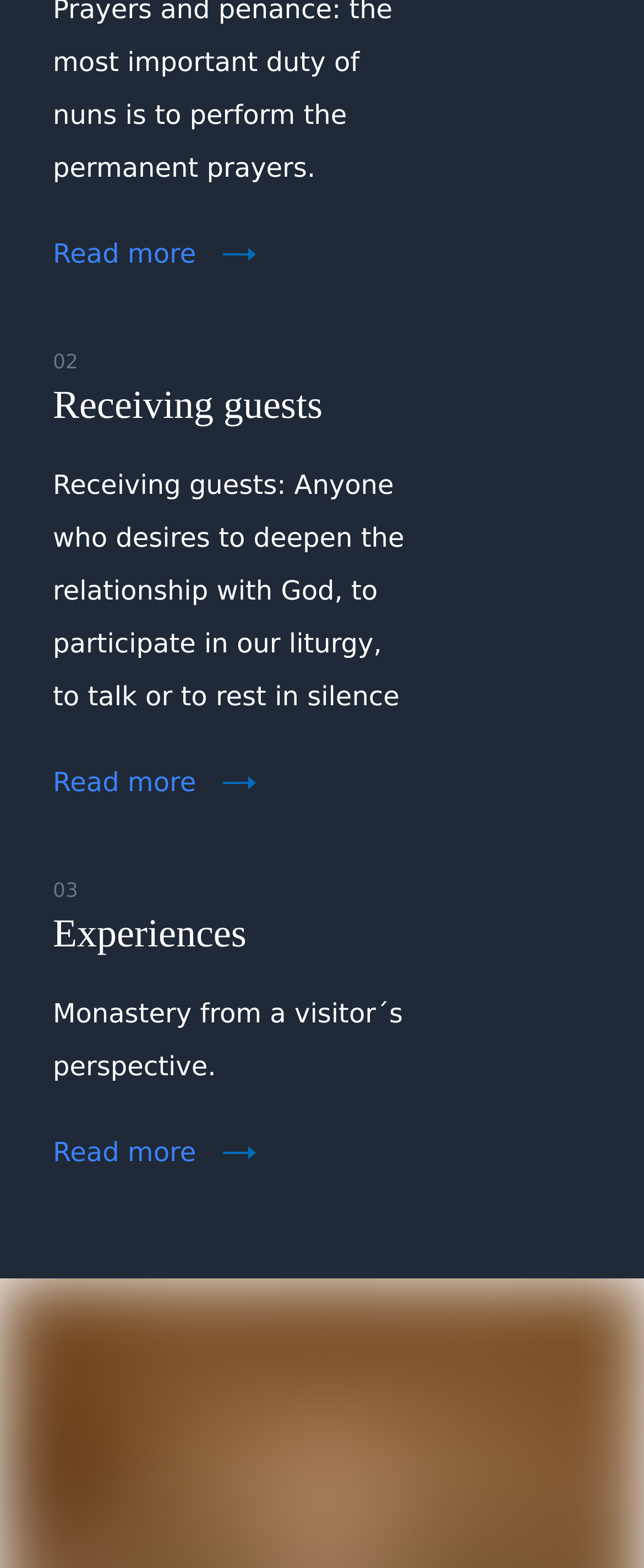How many articles are on this webpage?
Answer the question using a single word or phrase, according to the image.

2